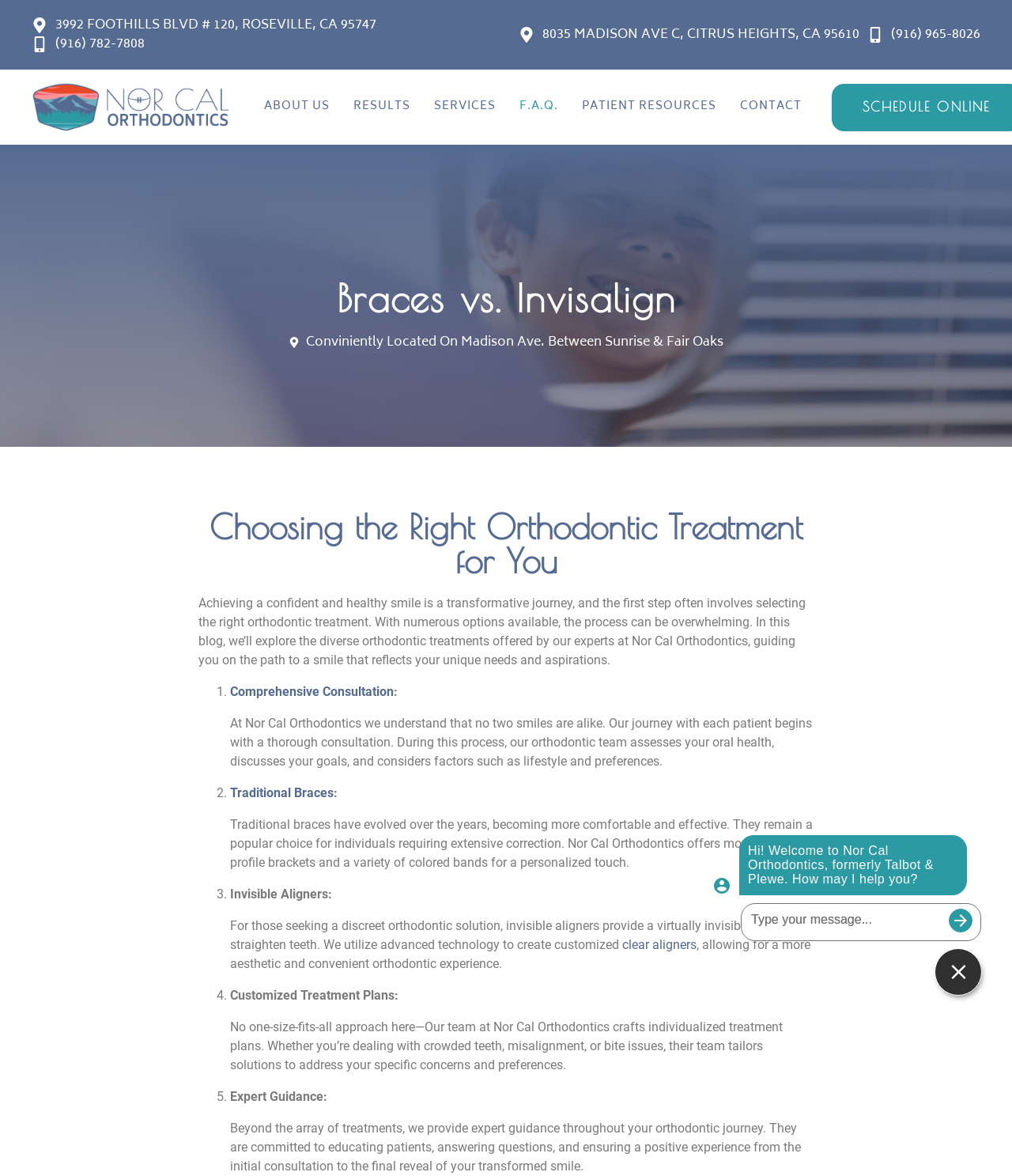What is the address of Nor Cal Orthodontics in Roseville?
Answer the question with a single word or phrase by looking at the picture.

3992 FOOTHILLS BLVD # 120, ROSEVILLE, CA 95747